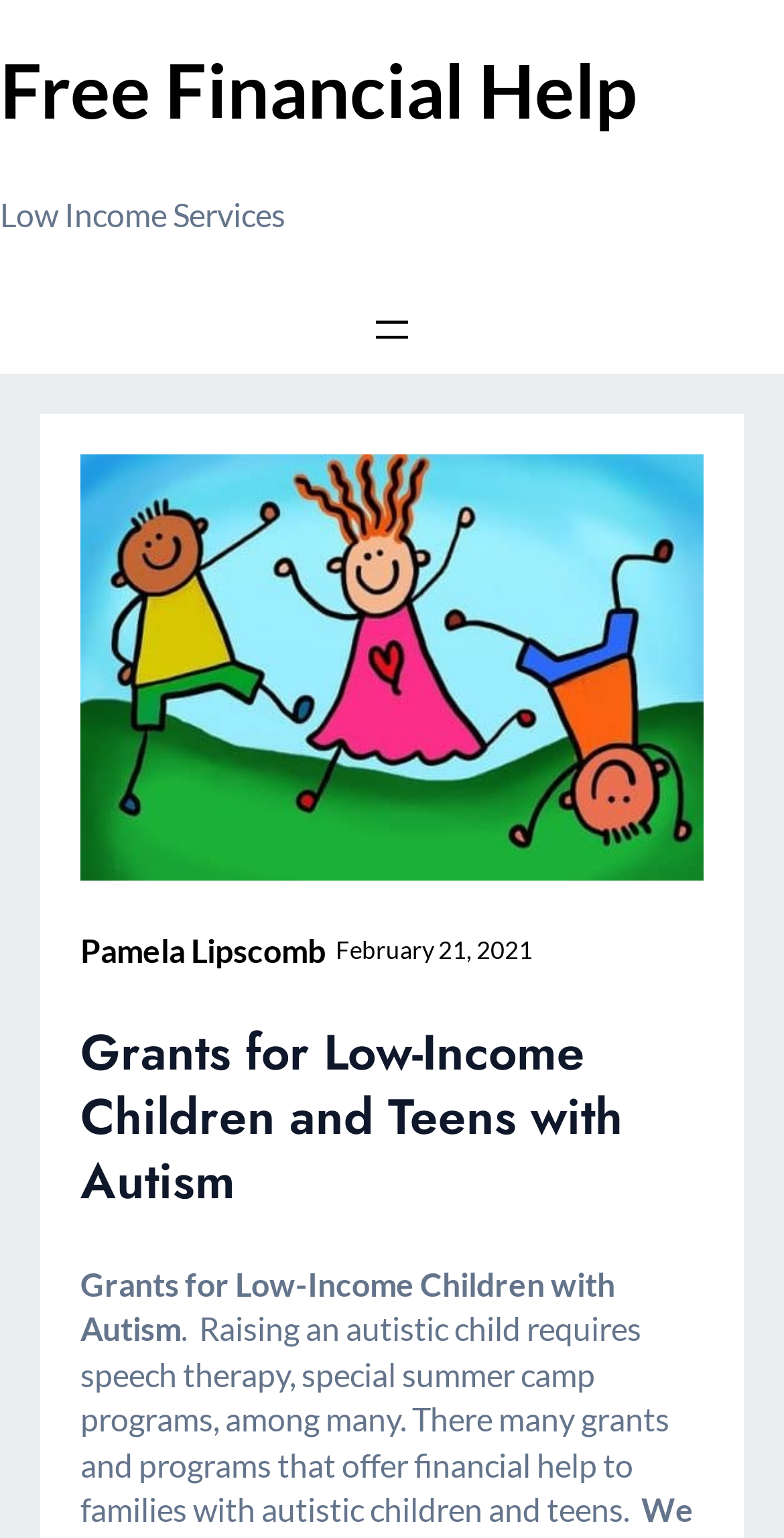What is the purpose of the image on the webpage?
Look at the screenshot and provide an in-depth answer.

The image on the webpage has an alt text 'help for children with autism', which suggests that the purpose of the image is to illustrate help for children with autism.